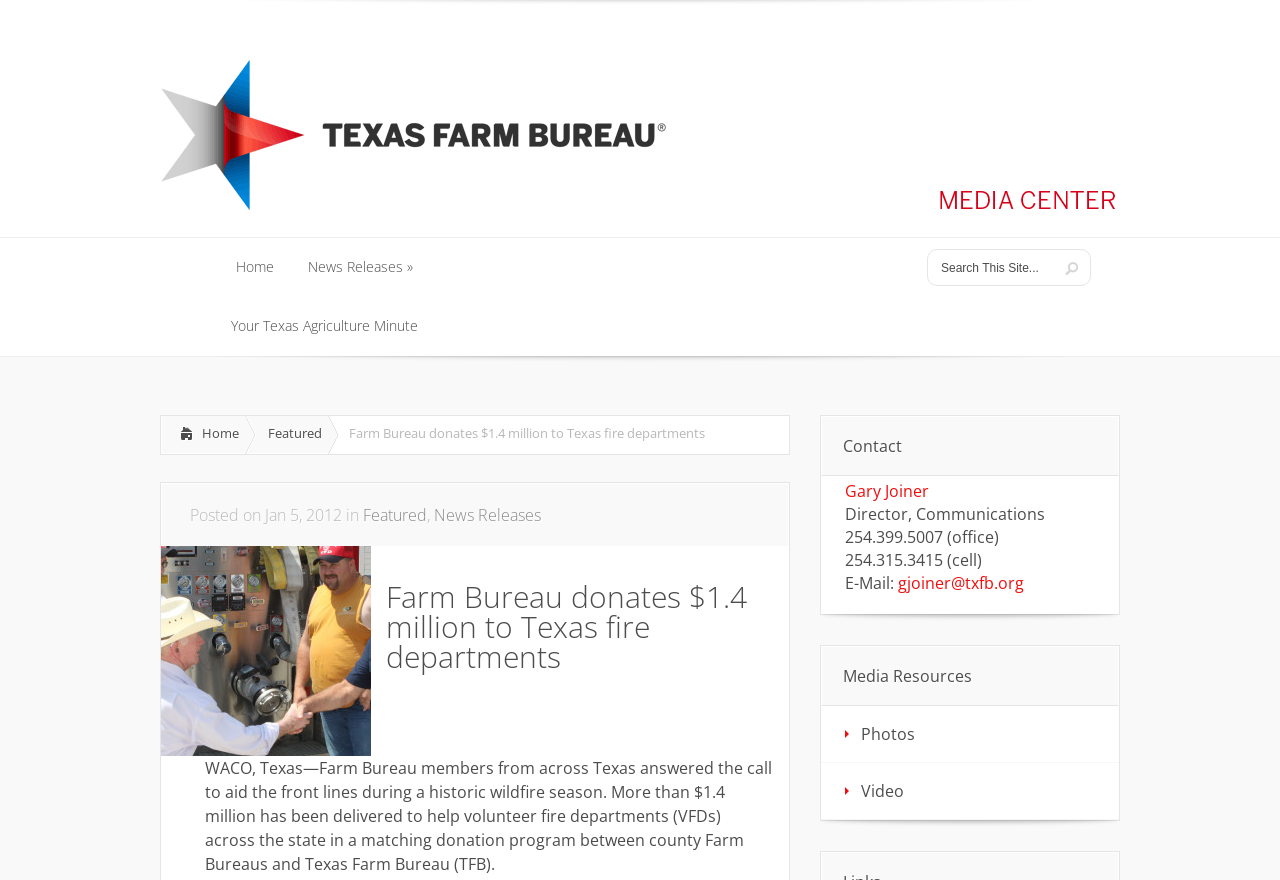What is the amount donated to Texas fire departments?
Please give a detailed and elaborate explanation in response to the question.

The answer can be found in the heading 'Farm Bureau donates $1.4 million to Texas fire departments' and also in the StaticText 'WACO, Texas—Farm Bureau members from across Texas answered the call to aid the front lines during a historic wildfire season. More than $1.4 million has been delivered to help volunteer fire departments (VFDs) across the state in a matching donation program between county Farm Bureaus and Texas Farm Bureau (TFB).' which provides more context about the donation.